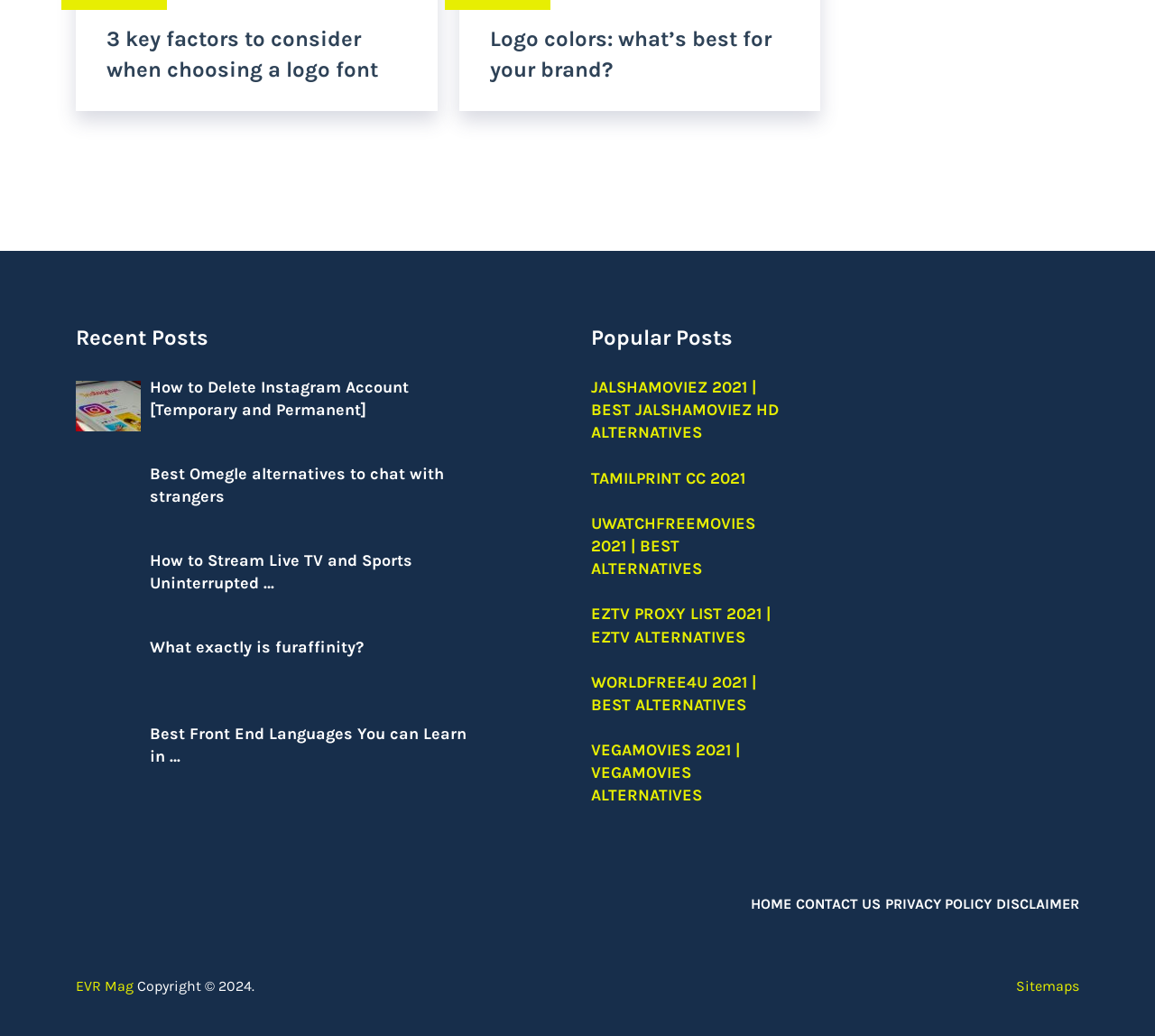Bounding box coordinates are specified in the format (top-left x, top-left y, bottom-right x, bottom-right y). All values are floating point numbers bounded between 0 and 1. Please provide the bounding box coordinate of the region this sentence describes: Uwatchfreemovies 2021 | Best Alternatives

[0.512, 0.495, 0.654, 0.558]